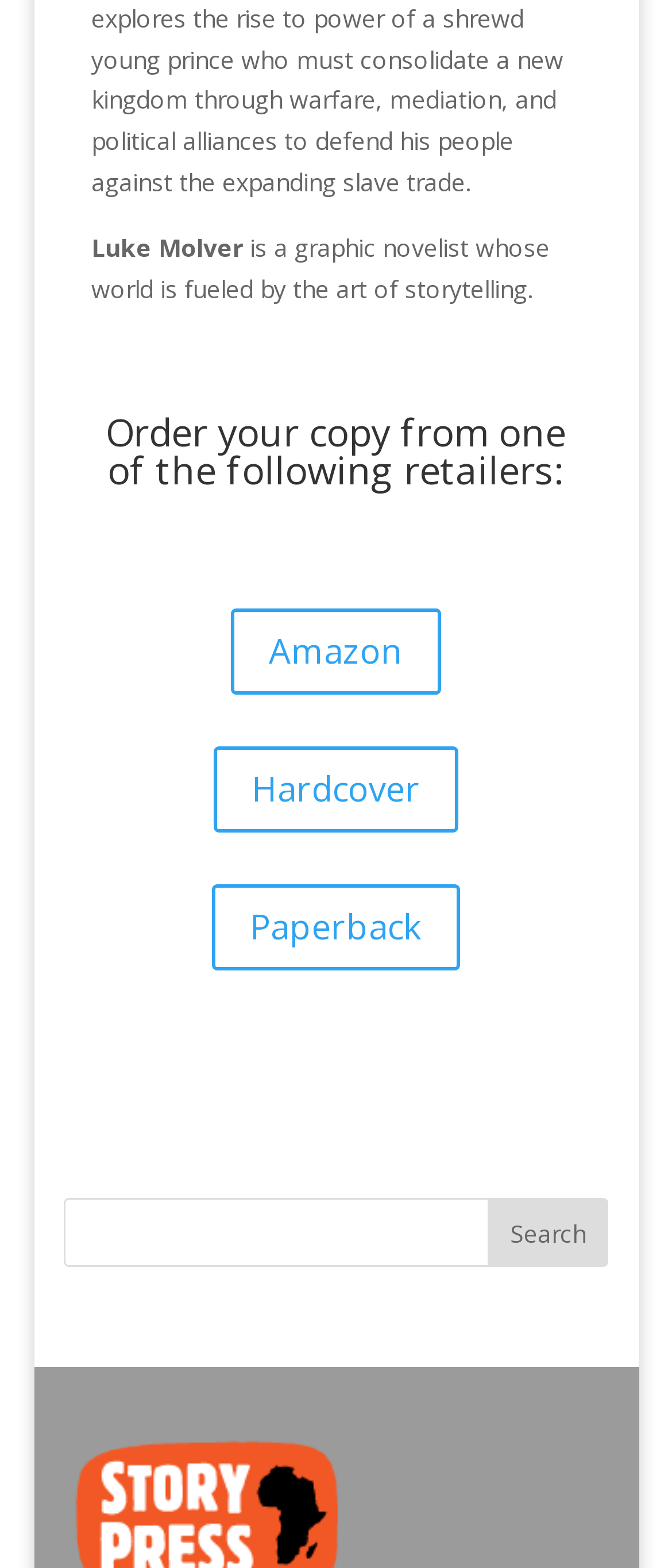Please give a succinct answer using a single word or phrase:
What is the purpose of the search bar?

To search